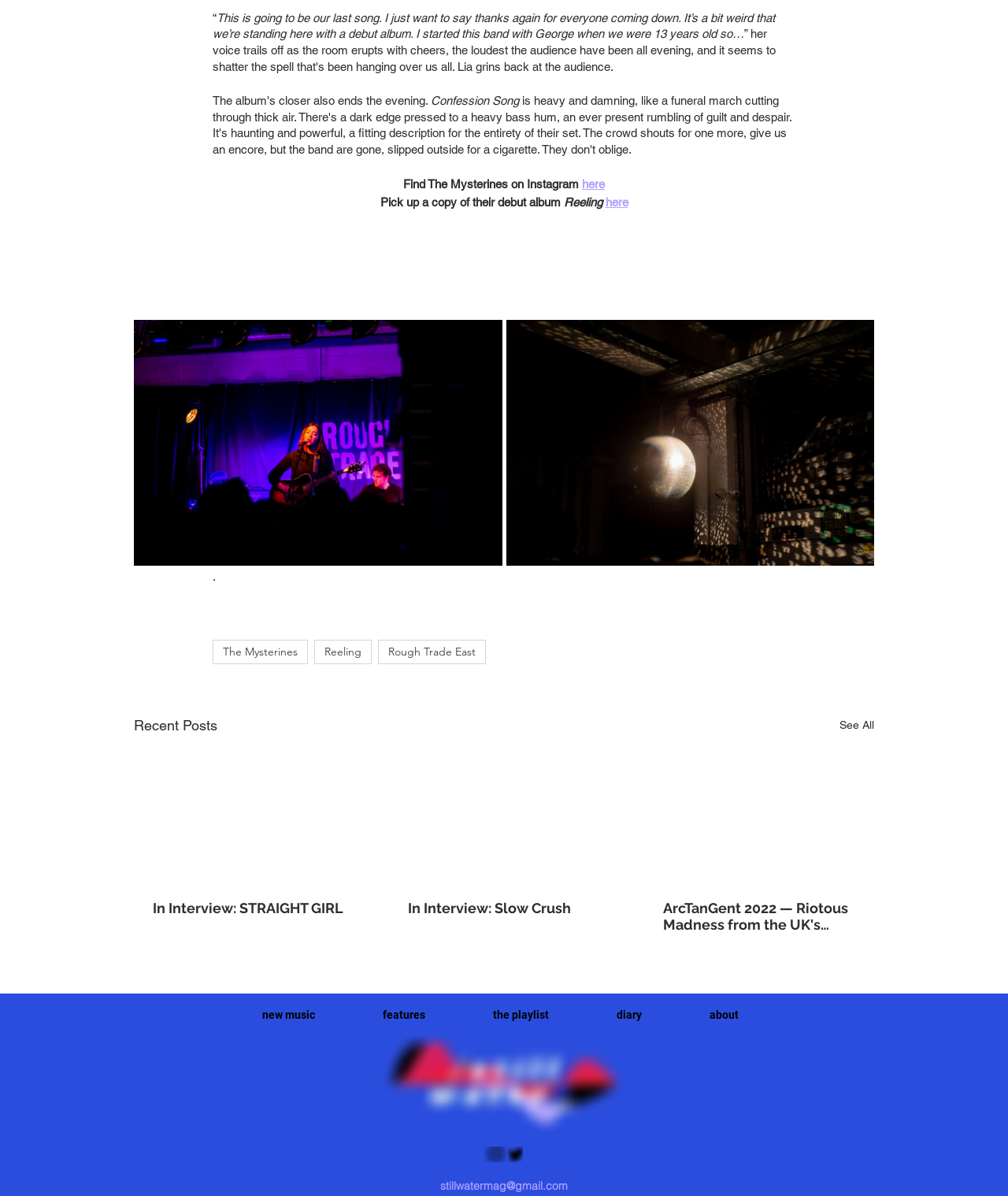Please locate the bounding box coordinates of the element that needs to be clicked to achieve the following instruction: "Pick up a copy of their debut album". The coordinates should be four float numbers between 0 and 1, i.e., [left, top, right, bottom].

[0.377, 0.163, 0.559, 0.174]